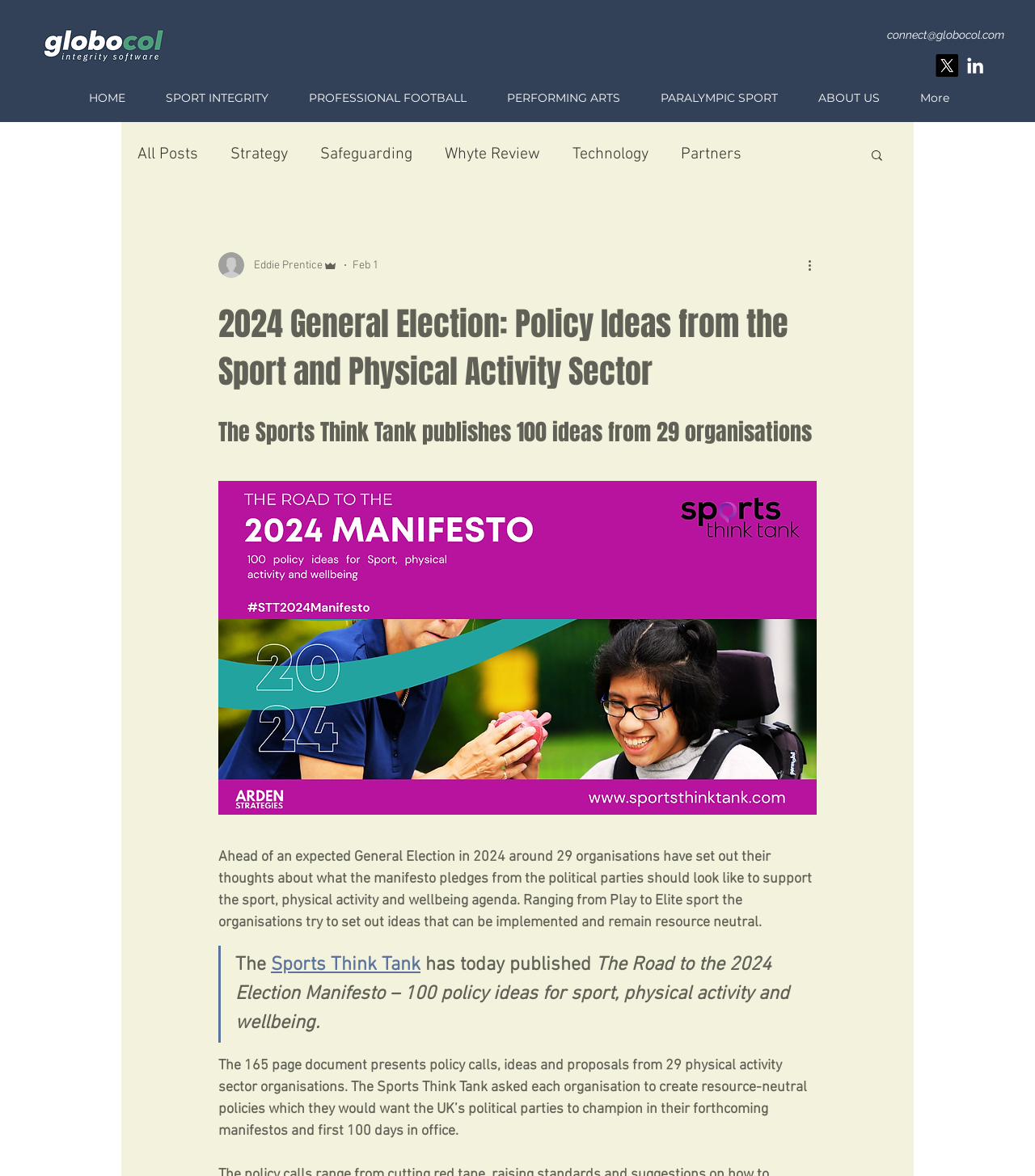Give an extensive and precise description of the webpage.

The webpage is about the 2024 General Election and policy ideas from the sport and physical activity sector. At the top left corner, there is a Globocol logo, and next to it, a heading with the email address "connect@globocol.com". On the top right corner, there is a social bar with links to Globocol's LinkedIn page and other social media platforms.

Below the social bar, there is a navigation menu with links to different sections of the website, including "HOME", "SPORT INTEGRITY", "PROFESSIONAL FOOTBALL", "PERFORMING ARTS", "PARALYMPIC SPORT", and "ABOUT US". There is also a "More" dropdown menu and a "blog" navigation menu with links to various categories such as "All Posts", "Strategy", "Safeguarding", and "Technology".

On the left side of the page, there is a search button with a magnifying glass icon. Below the search button, there is a section with a writer's picture, the writer's name "Eddie Prentice", and the date "Feb 1".

The main content of the page is a heading that reads "2024 General Election: Policy Ideas from the Sport and Physical Activity Sector", followed by a subheading that reads "The Sports Think Tank publishes 100 ideas from 29 organisations". Below the subheading, there is a paragraph of text that explains the purpose of the policy ideas and the organizations involved.

There is also a blockquote with a quote from the Sports Think Tank, and a static text section that provides more information about the 165-page document and the policy calls, ideas, and proposals from the 29 physical activity sector organizations.